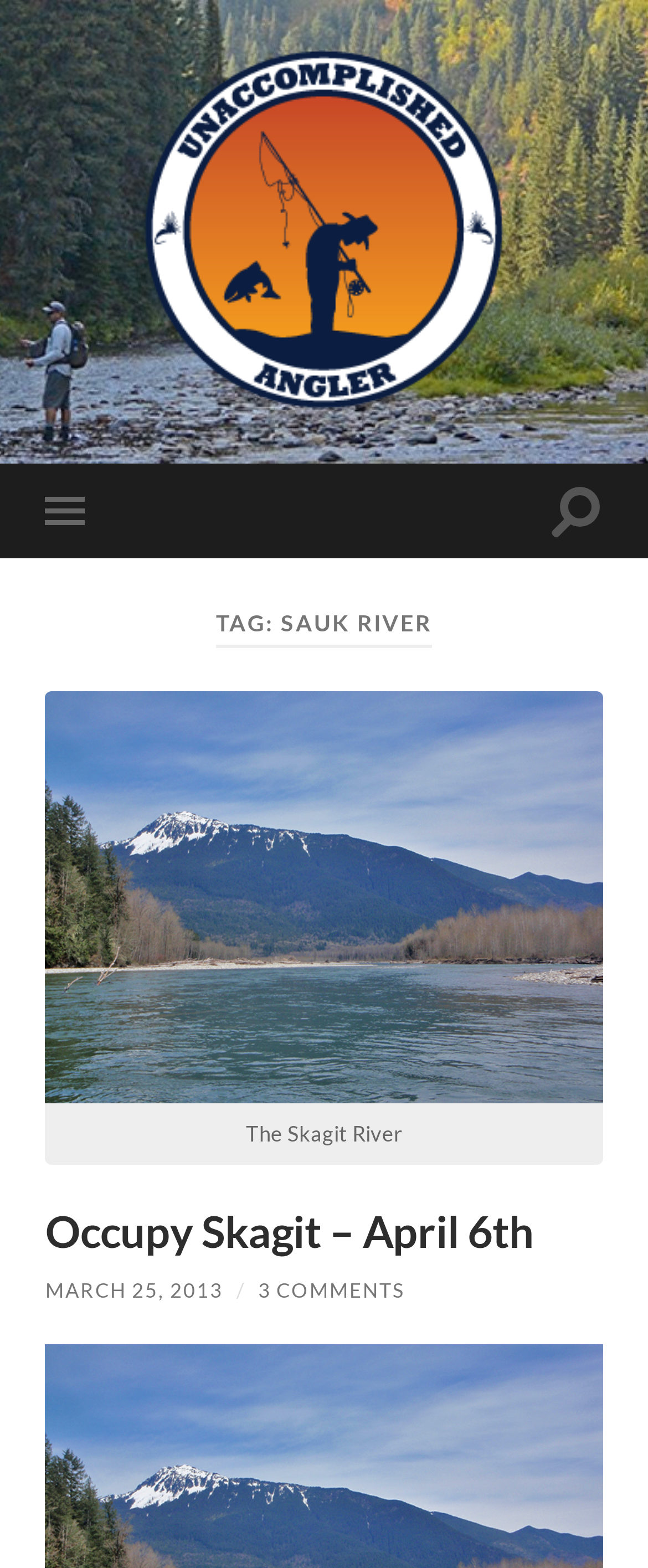Respond to the question with just a single word or phrase: 
What is the purpose of the button with the text 'Toggle mobile menu'?

To toggle mobile menu